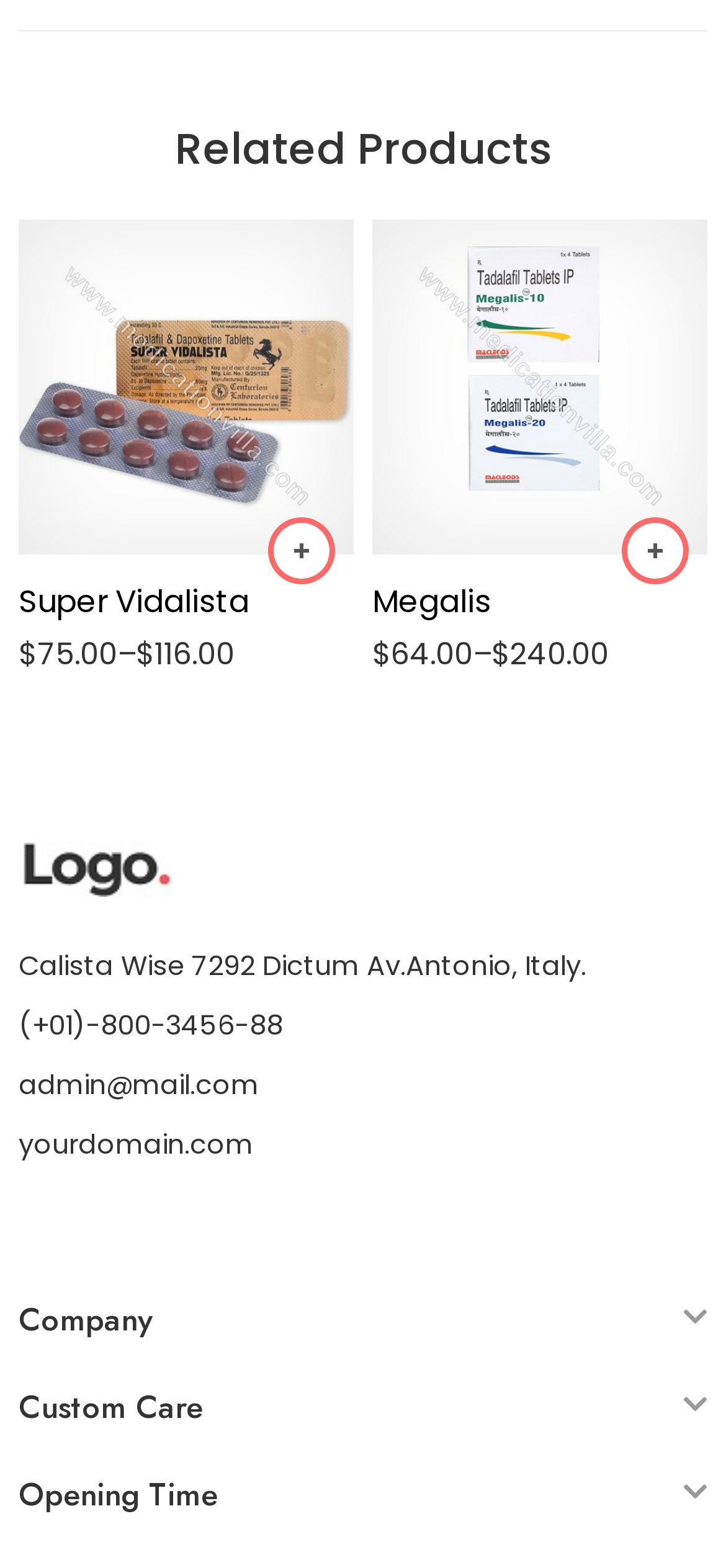Locate the bounding box coordinates of the item that should be clicked to fulfill the instruction: "Choose 60 Tablet/s".

[0.031, 0.233, 0.3, 0.263]